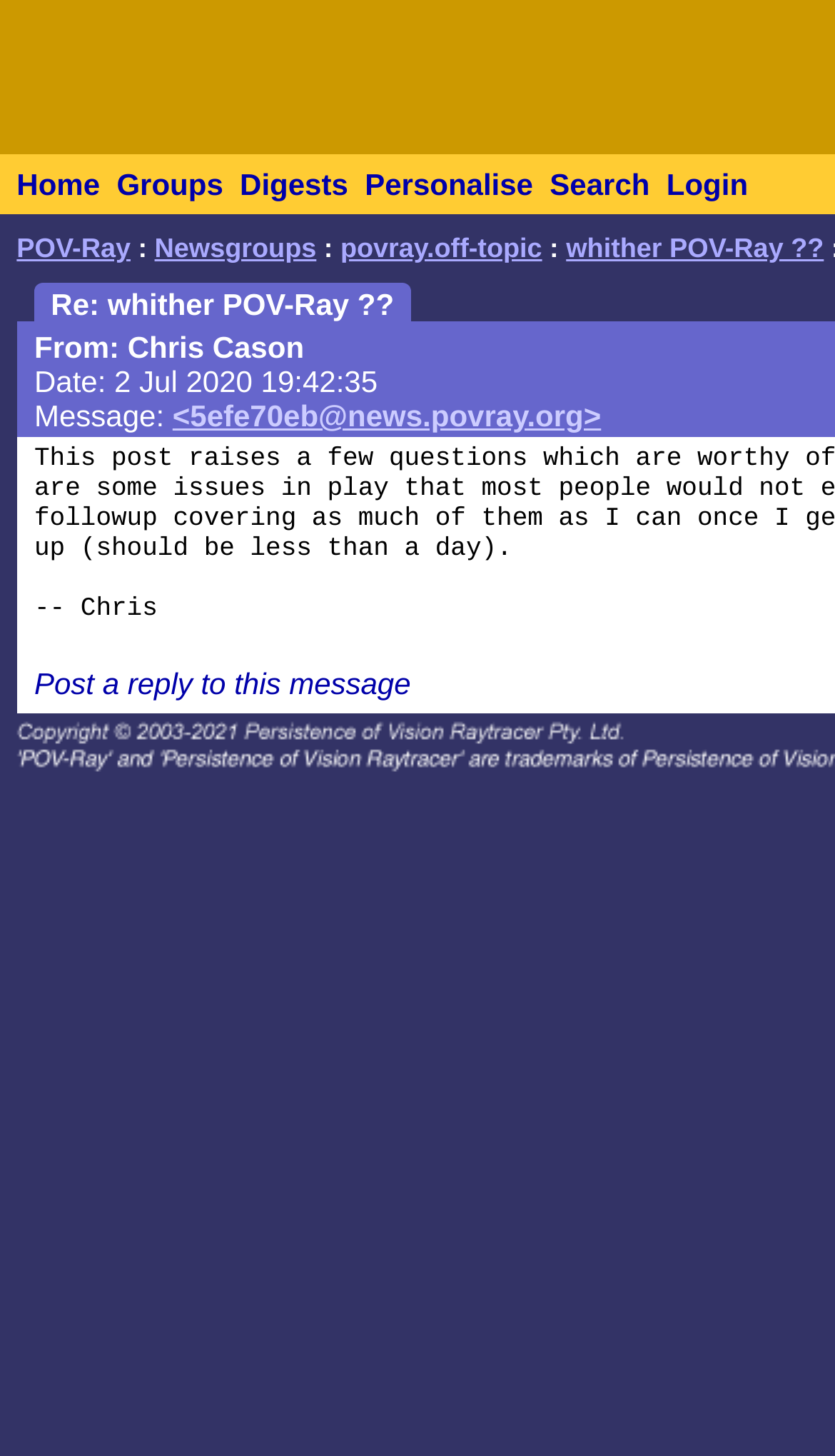Please identify the bounding box coordinates of the region to click in order to complete the given instruction: "login to the forum". The coordinates should be four float numbers between 0 and 1, i.e., [left, top, right, bottom].

[0.778, 0.107, 0.896, 0.138]